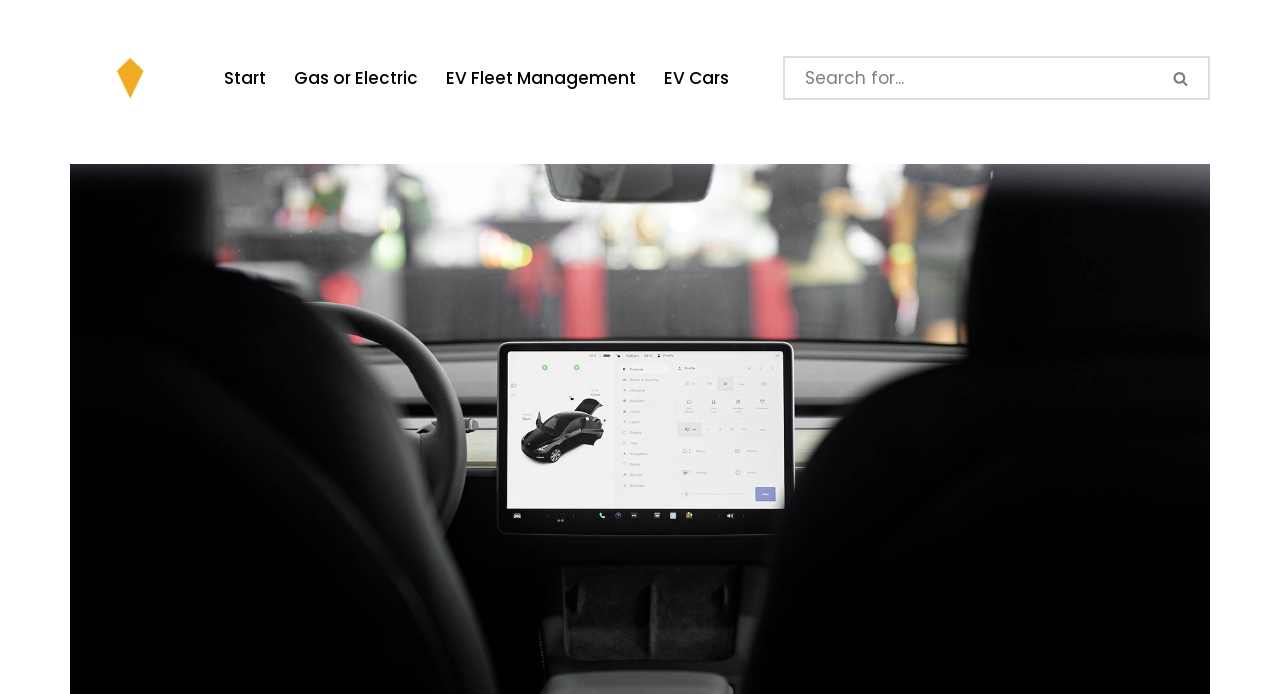Please identify the bounding box coordinates of the area that needs to be clicked to follow this instruction: "View Legal Notice".

None